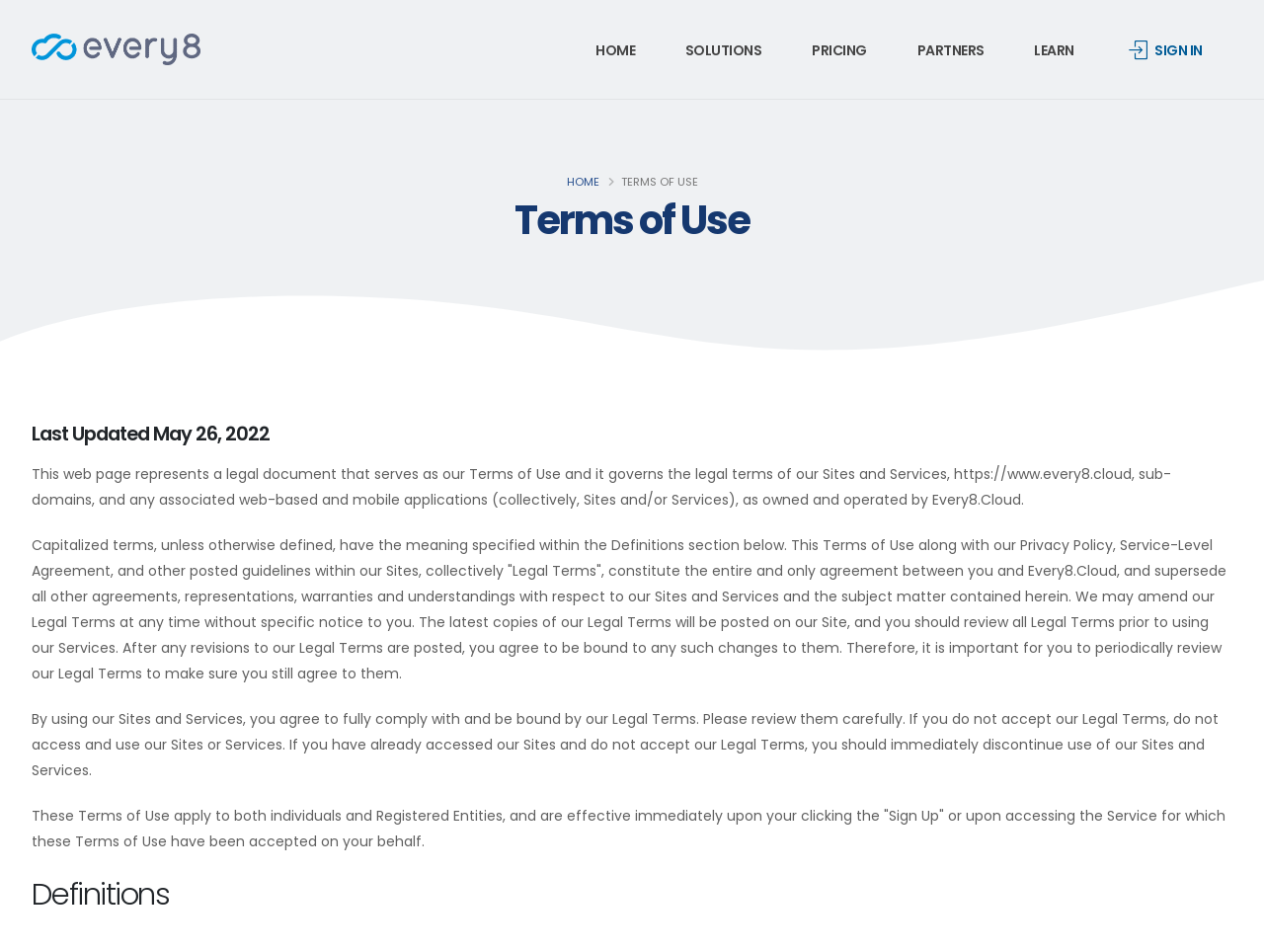Provide a single word or phrase to answer the given question: 
When was the webpage last updated?

May 26, 2022